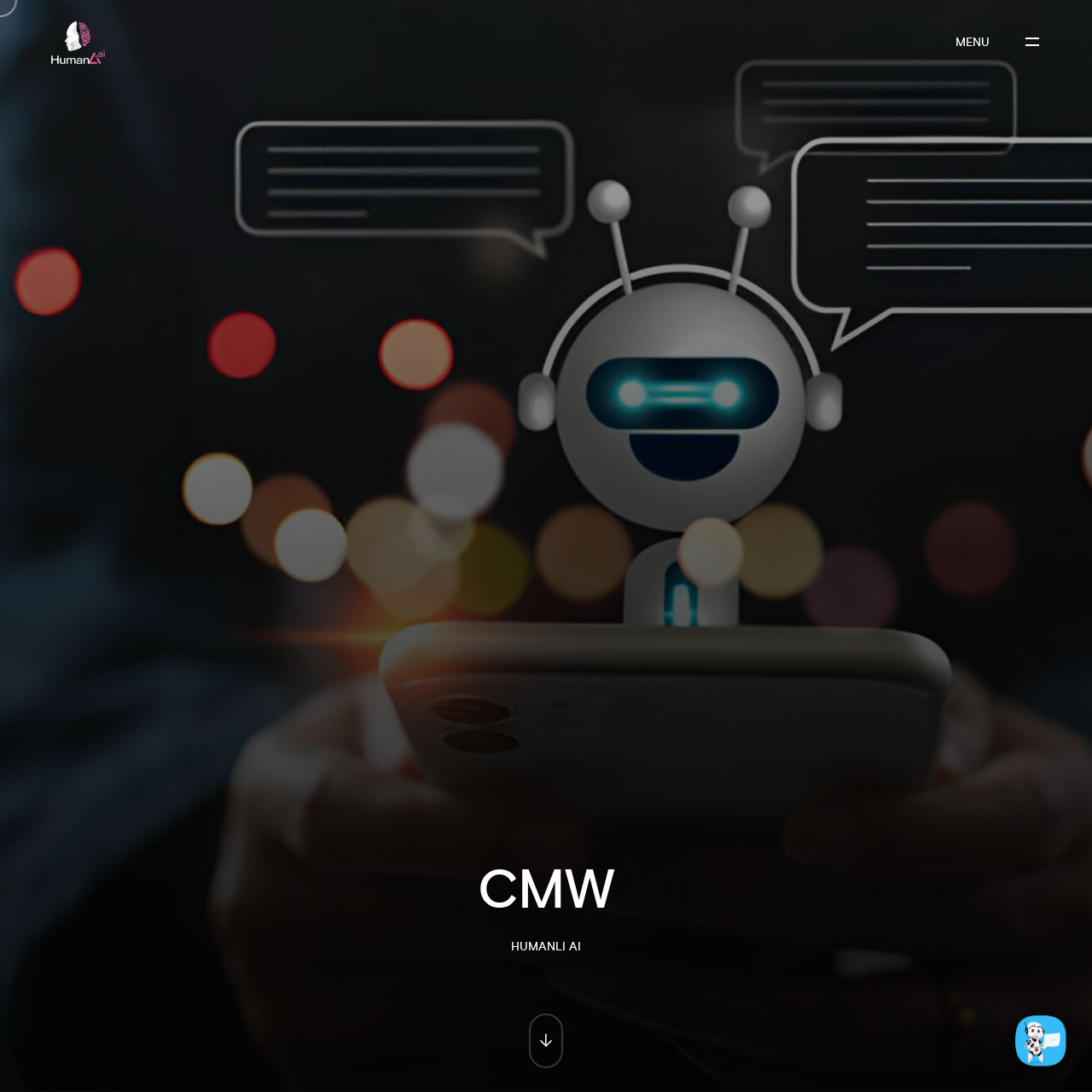Give a short answer using one word or phrase for the question:
What is the logo of the website?

Logo Black Logo White